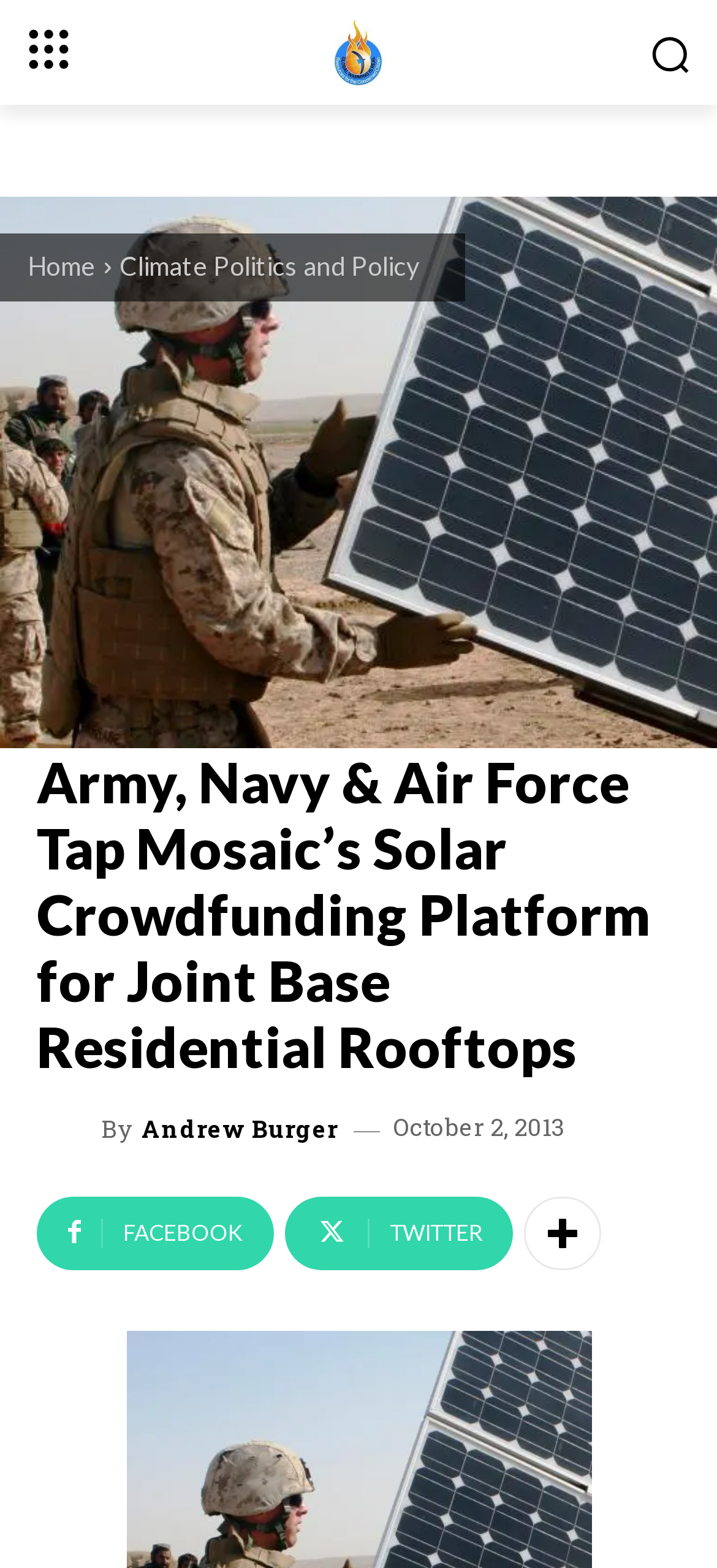How many social media links are there at the bottom of the article?
Please elaborate on the answer to the question with detailed information.

I found the social media links by looking at the link elements with the text ' FACEBOOK', ' TWITTER', and '' which are located at the bottom of the article.